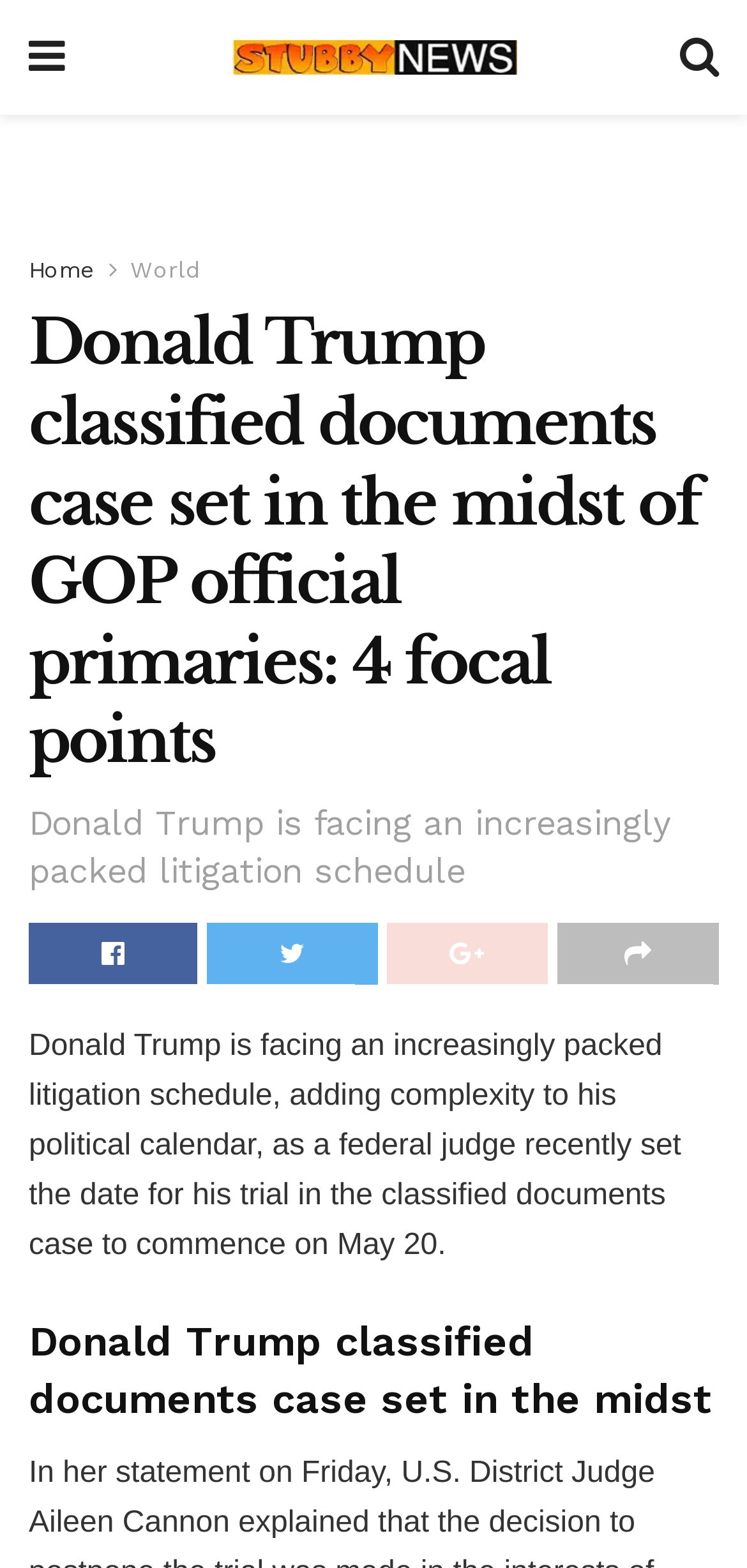What is the date mentioned in the article?
Observe the image and answer the question with a one-word or short phrase response.

May 20